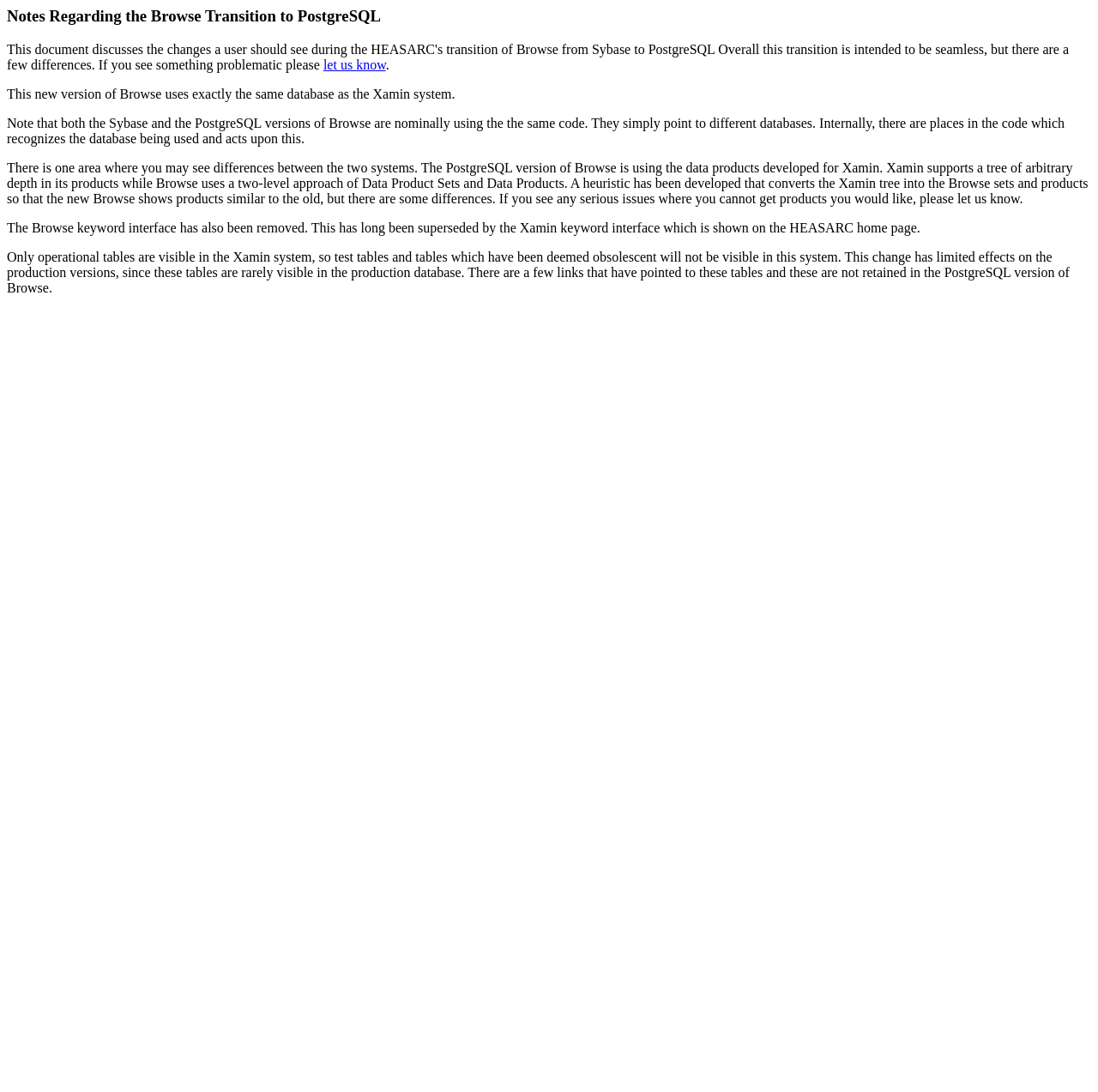What kind of tables are not visible in the Xamin system?
Analyze the image and deliver a detailed answer to the question.

According to the webpage, only operational tables are visible in the Xamin system, so test tables and tables which have been deemed obsolescent will not be visible in this system.